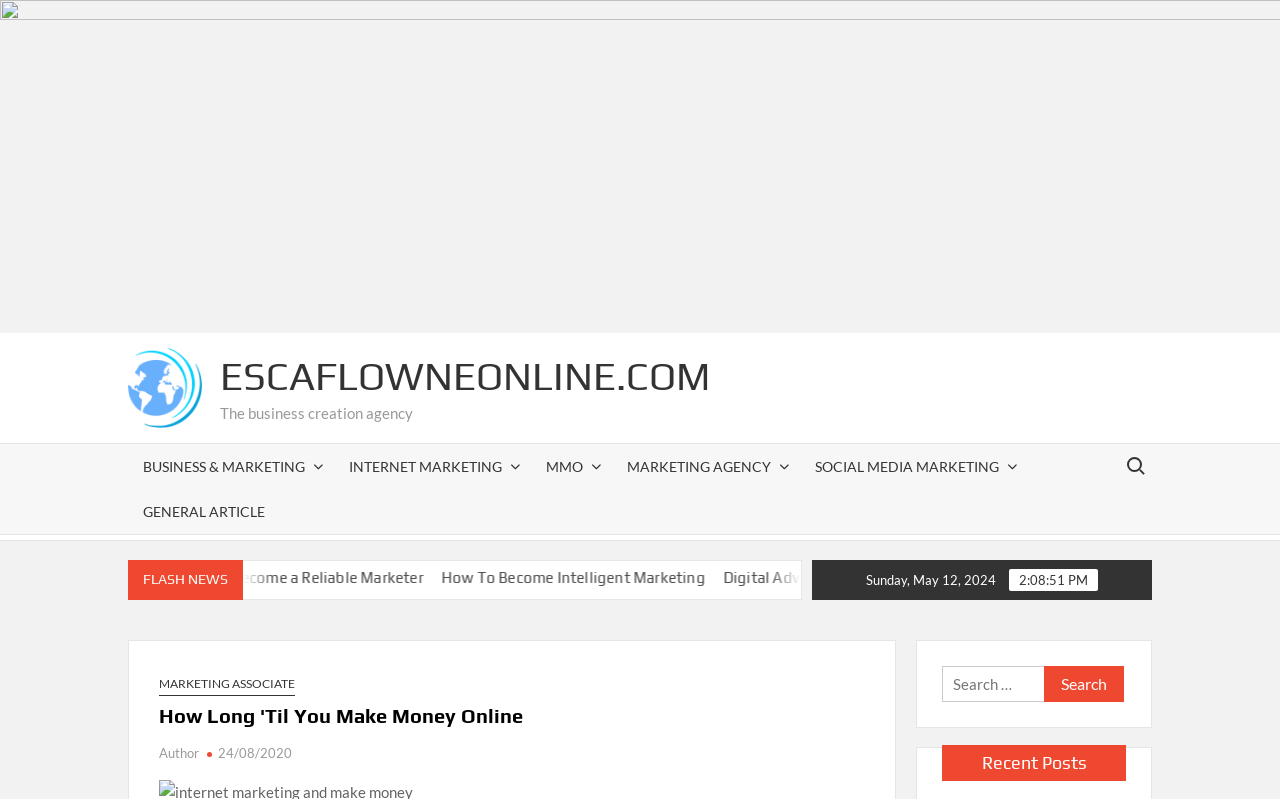Locate the bounding box of the UI element described in the following text: "parent_node: Search for: value="Search"".

[0.816, 0.834, 0.878, 0.879]